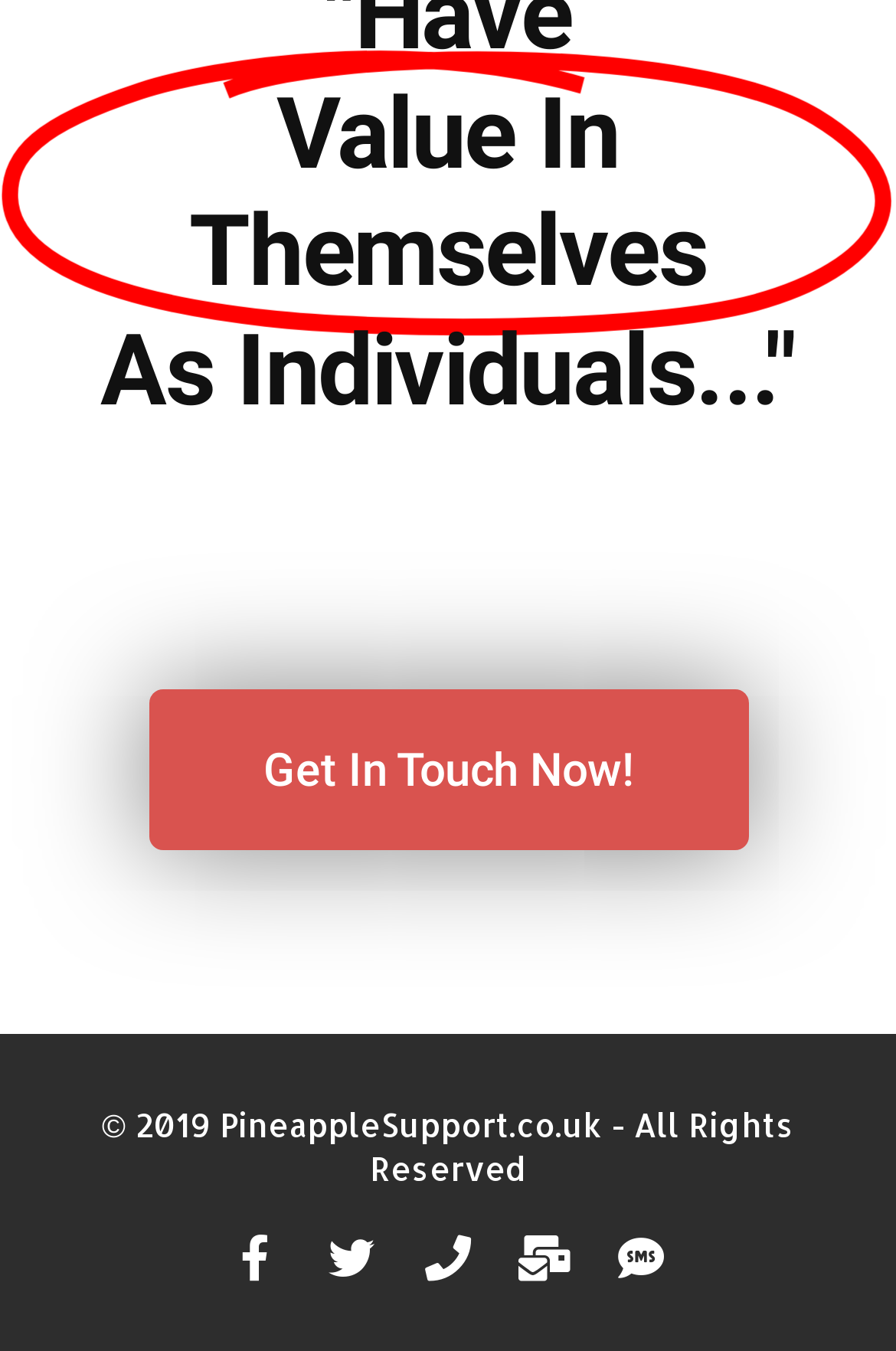Provide the bounding box coordinates of the UI element this sentence describes: "Phone".

[0.474, 0.914, 0.526, 0.948]